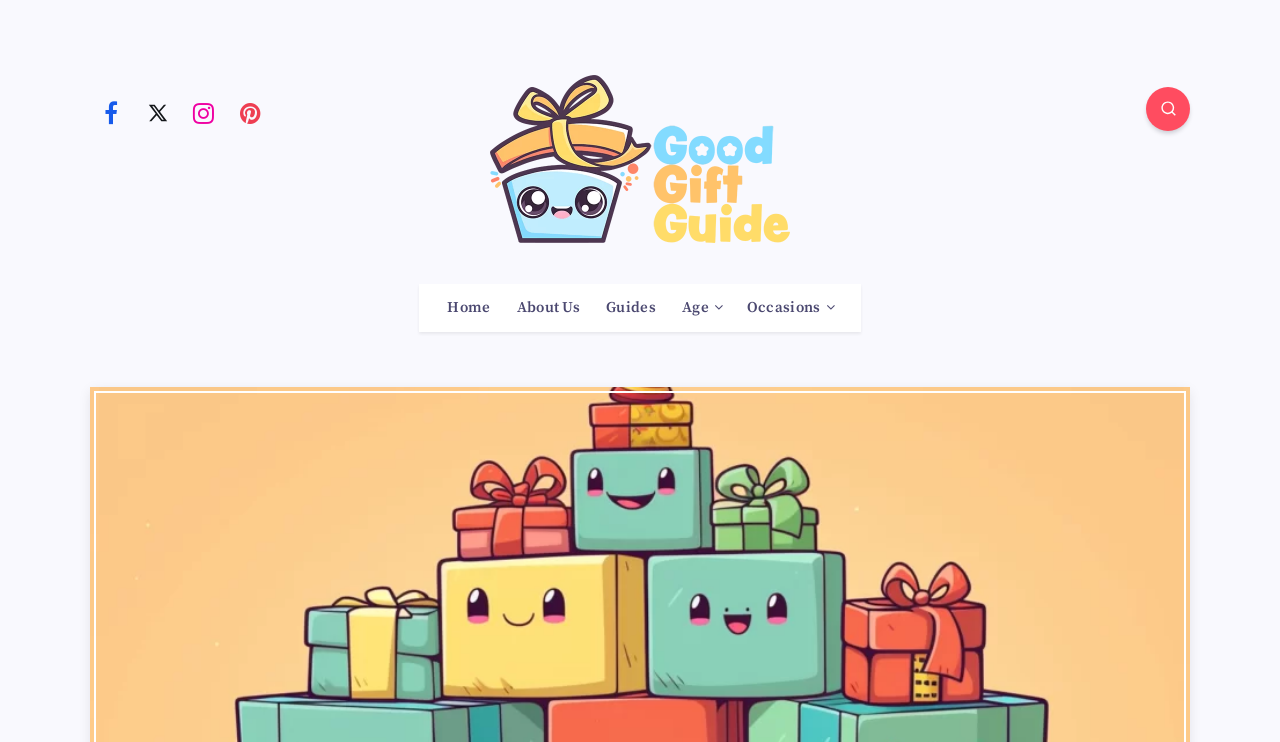Give a detailed account of the webpage's layout and content.

The webpage is a guide for finding the perfect building toys for 7-year-olds. At the top, there is a prominent link to "Good Gift Guide" accompanied by an image, which is positioned near the center of the top section. To the right of this link, there is a search bar with a small magnifying glass icon.

Below the search bar, there is a navigation menu with links to "Home", "About Us", "Guides", "Age", and "Occasions", which are aligned horizontally and positioned near the top of the page.

On the left side of the page, there are social media links to "Facebook", "Twitter", "Instagram", and "Pinterest", each accompanied by a small icon. These links are stacked vertically and positioned near the top-left corner of the page.

The rest of the page is dedicated to the guide, which provides fun and educational picks to spark creativity and learning in every child.